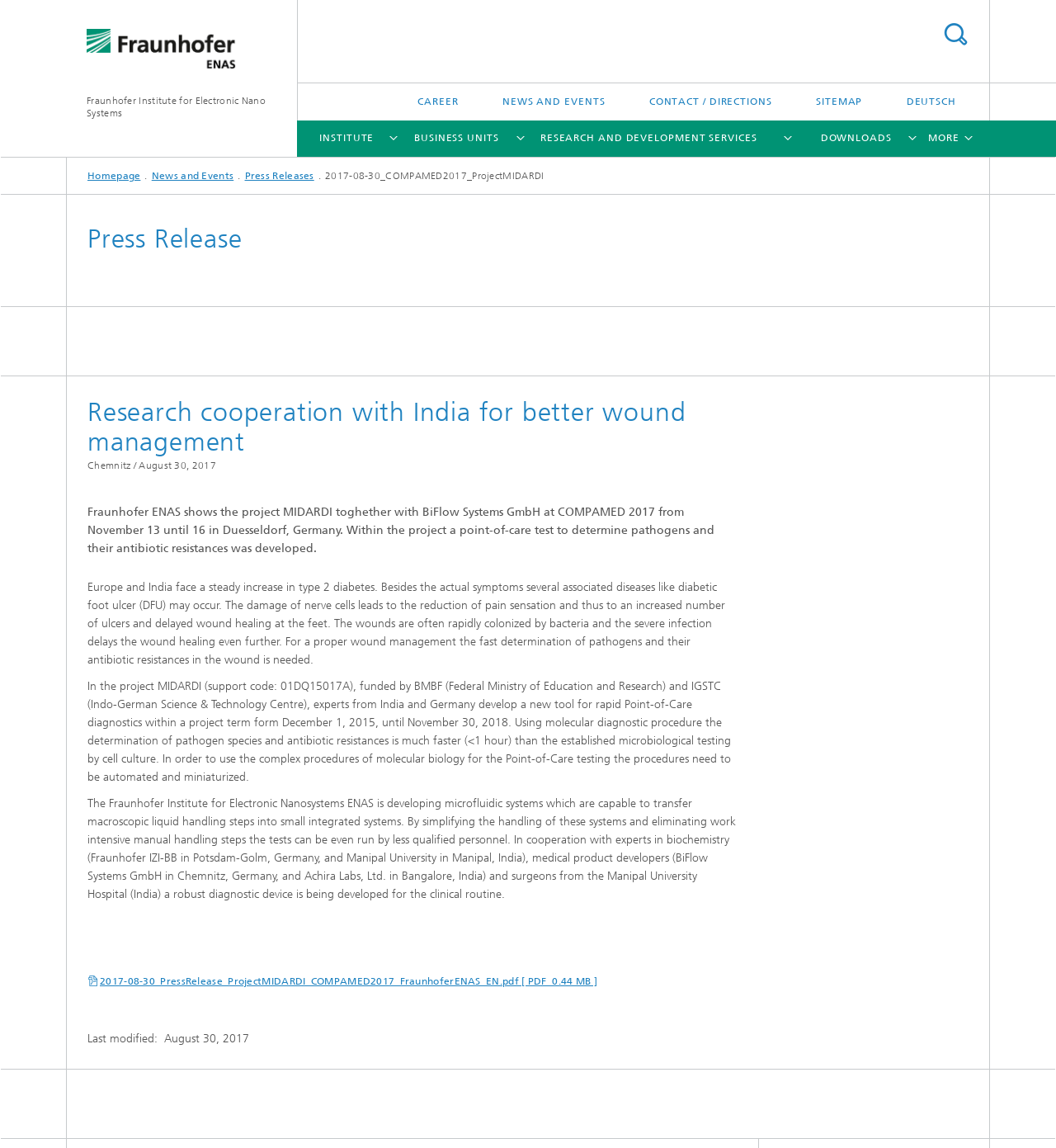Locate the bounding box coordinates of the element's region that should be clicked to carry out the following instruction: "Read about the Quality Policy". The coordinates need to be four float numbers between 0 and 1, i.e., [left, top, right, bottom].

[0.738, 0.21, 0.918, 0.246]